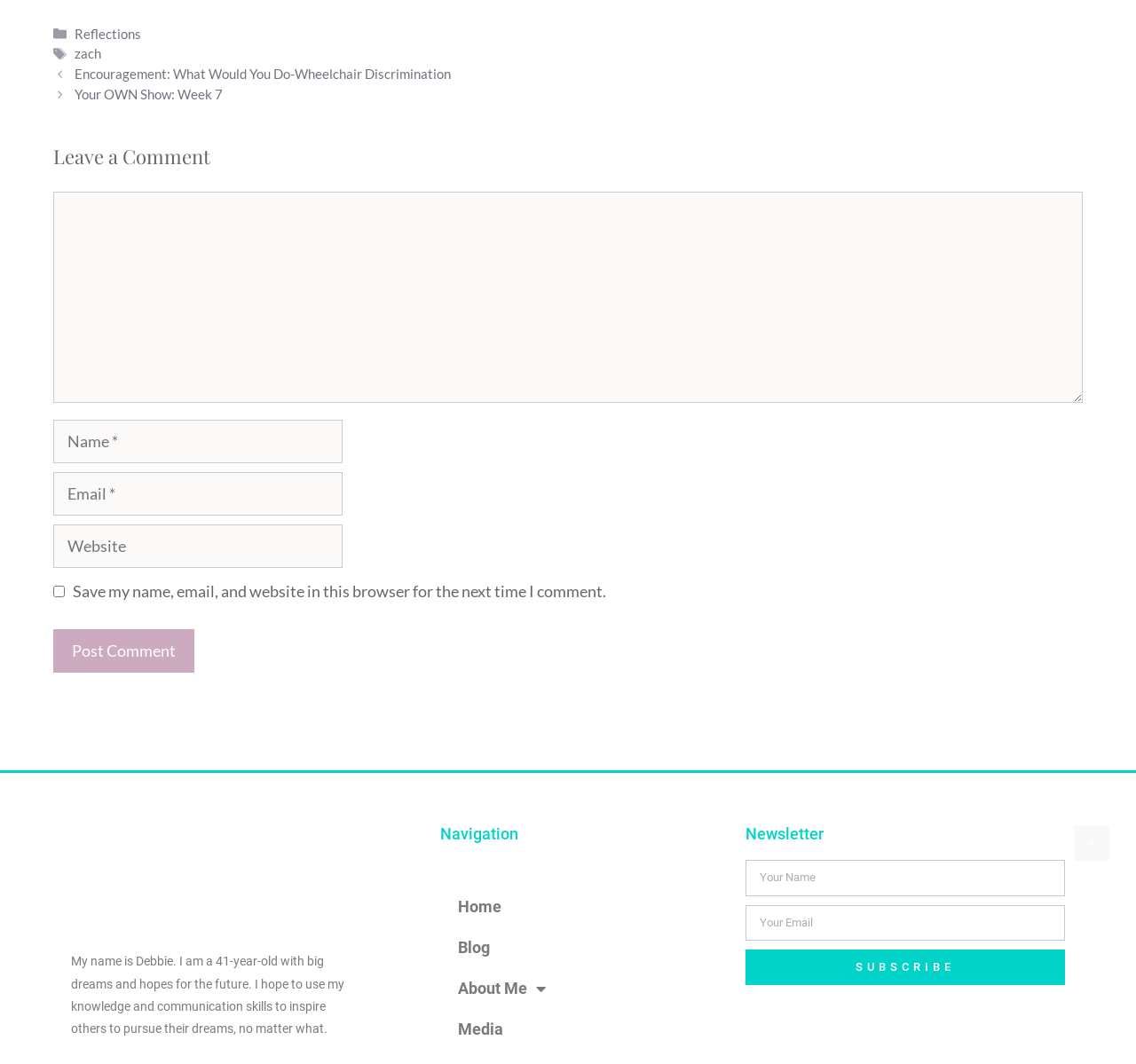Can you specify the bounding box coordinates of the area that needs to be clicked to fulfill the following instruction: "Post a comment"?

[0.047, 0.592, 0.171, 0.633]